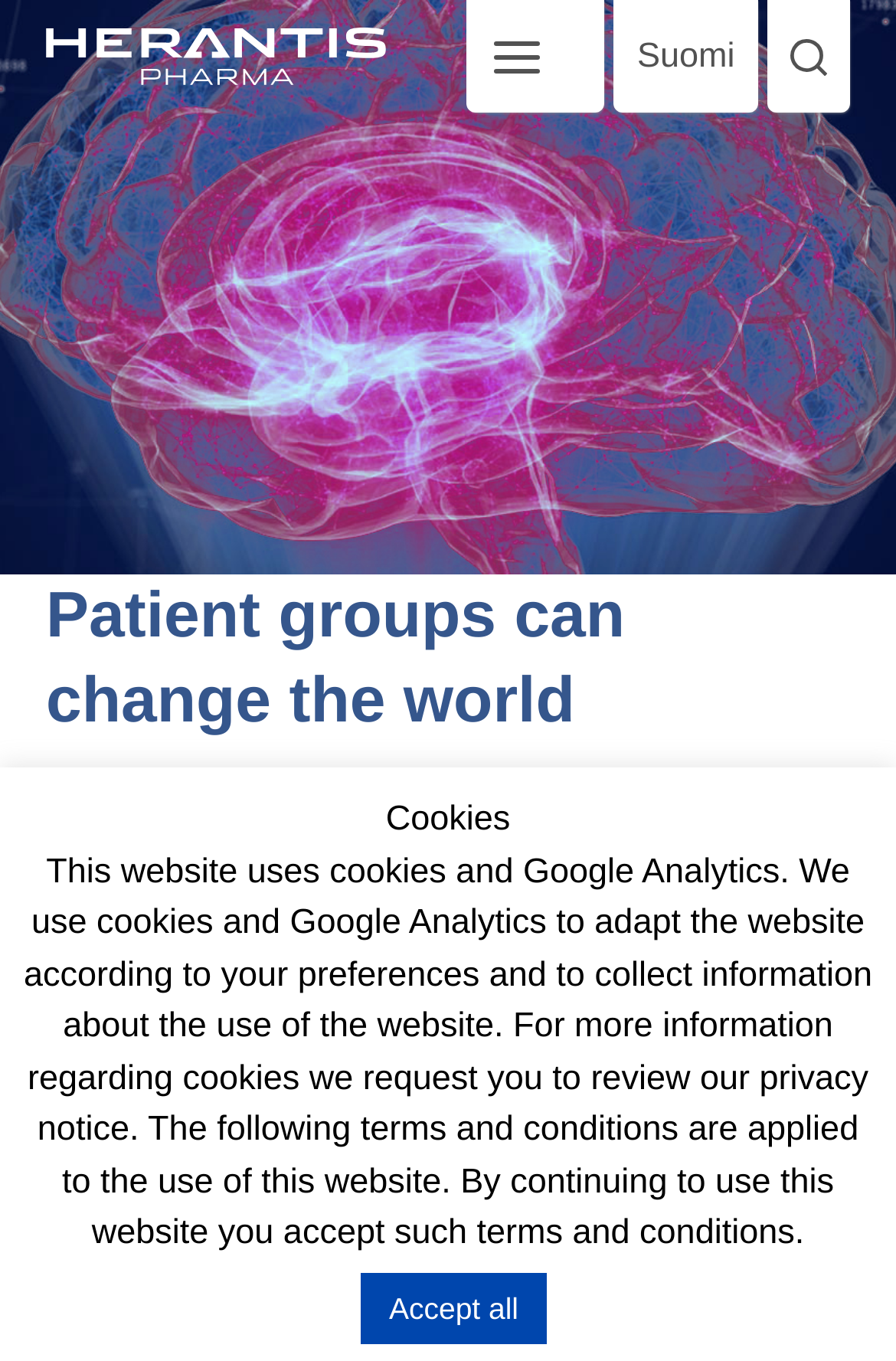Using the provided element description "Suomi", determine the bounding box coordinates of the UI element.

[0.685, 0.0, 0.846, 0.083]